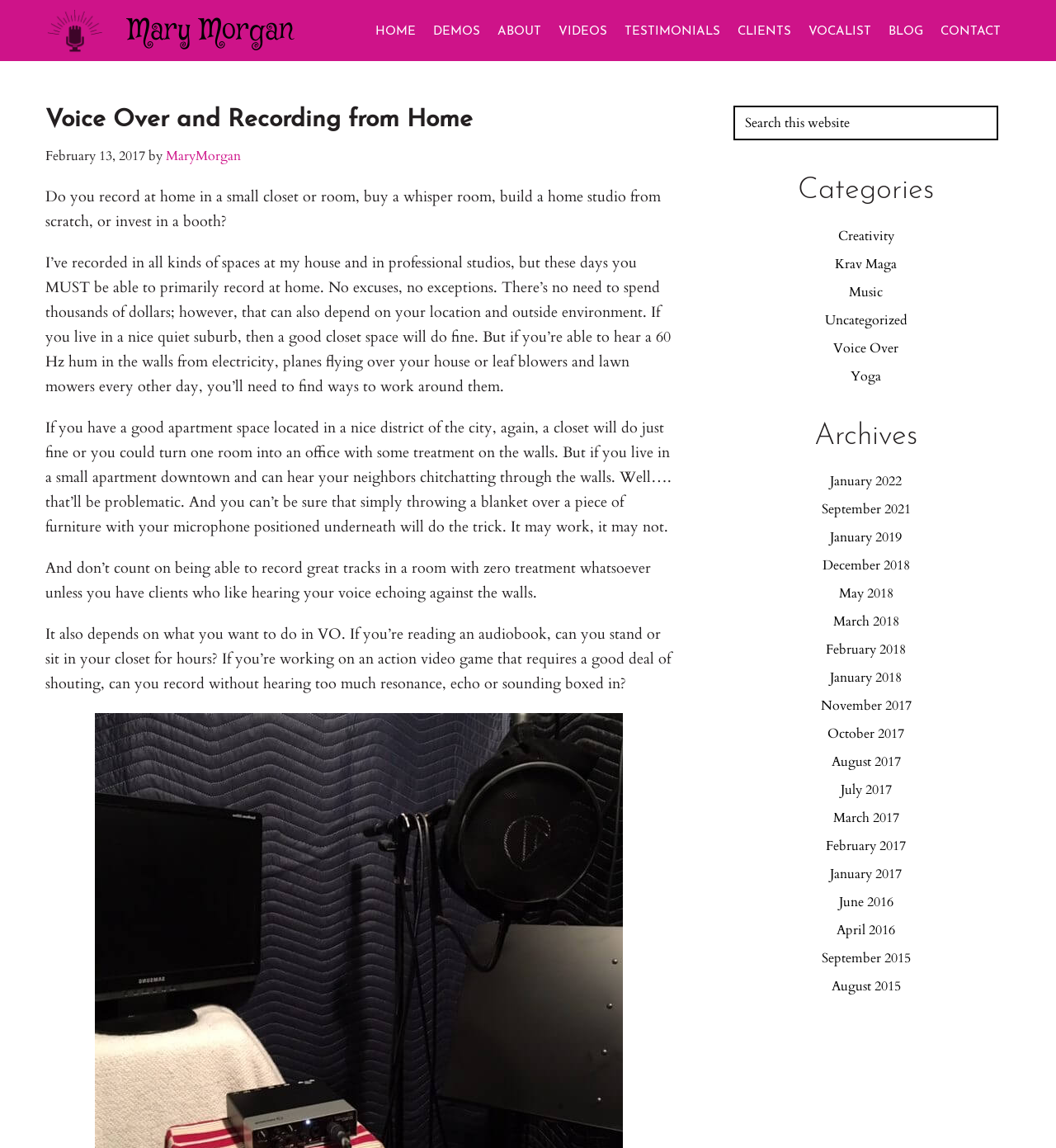Locate the bounding box coordinates of the clickable element to fulfill the following instruction: "Search this website". Provide the coordinates as four float numbers between 0 and 1 in the format [left, top, right, bottom].

[0.695, 0.092, 0.945, 0.123]